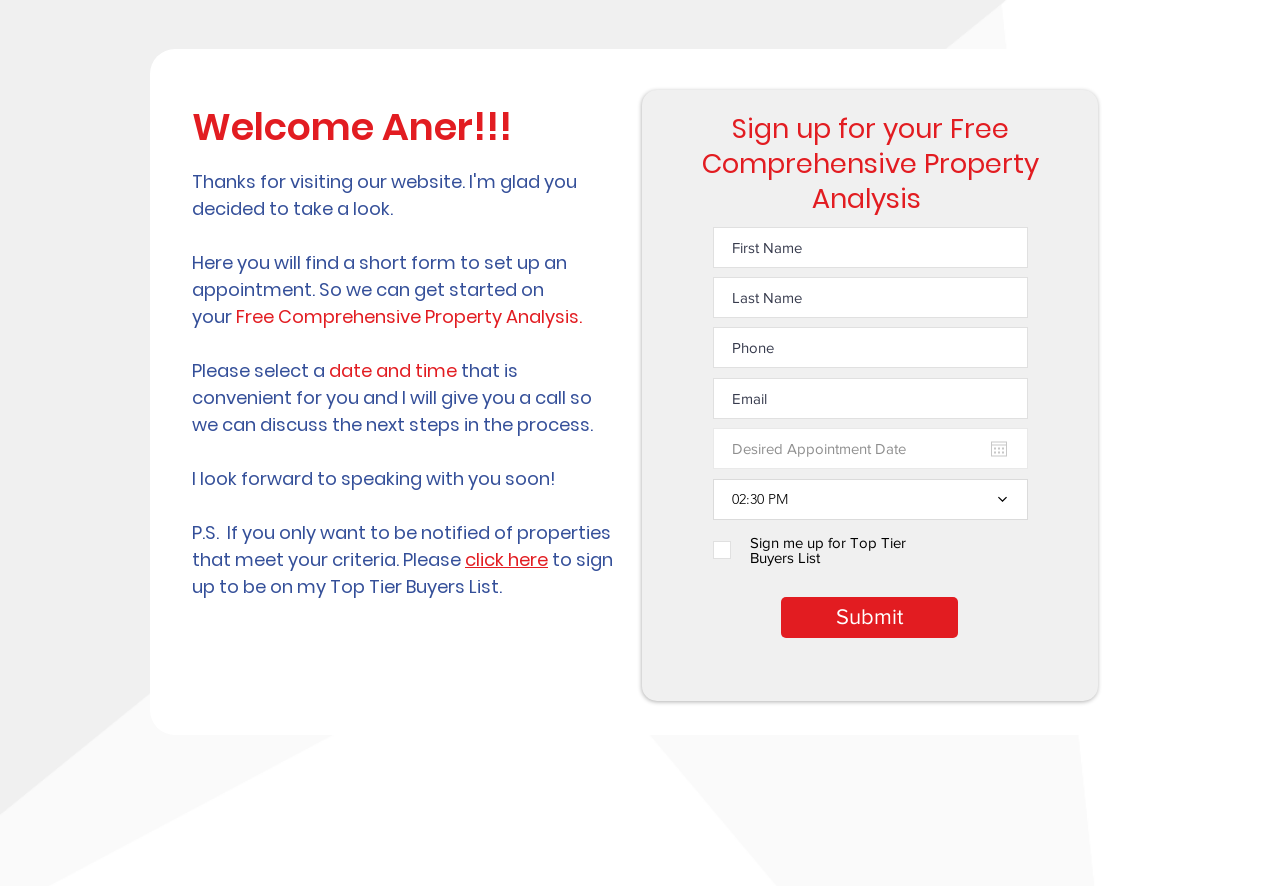Respond to the following question using a concise word or phrase: 
What is the label of the first textbox?

First Name